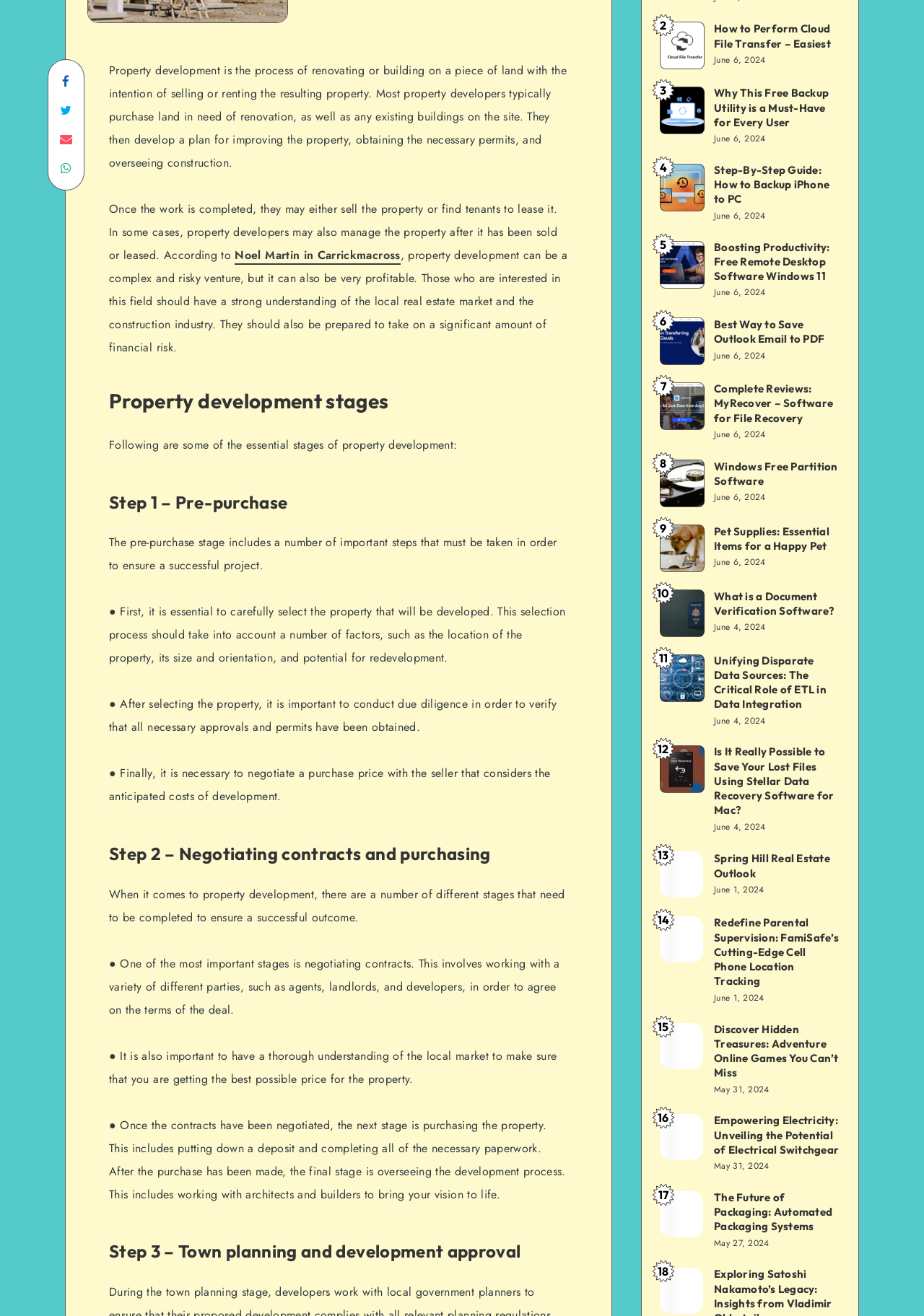Give the bounding box coordinates for the element described by: "Noel Martin in Carrickmacross".

[0.254, 0.188, 0.433, 0.201]